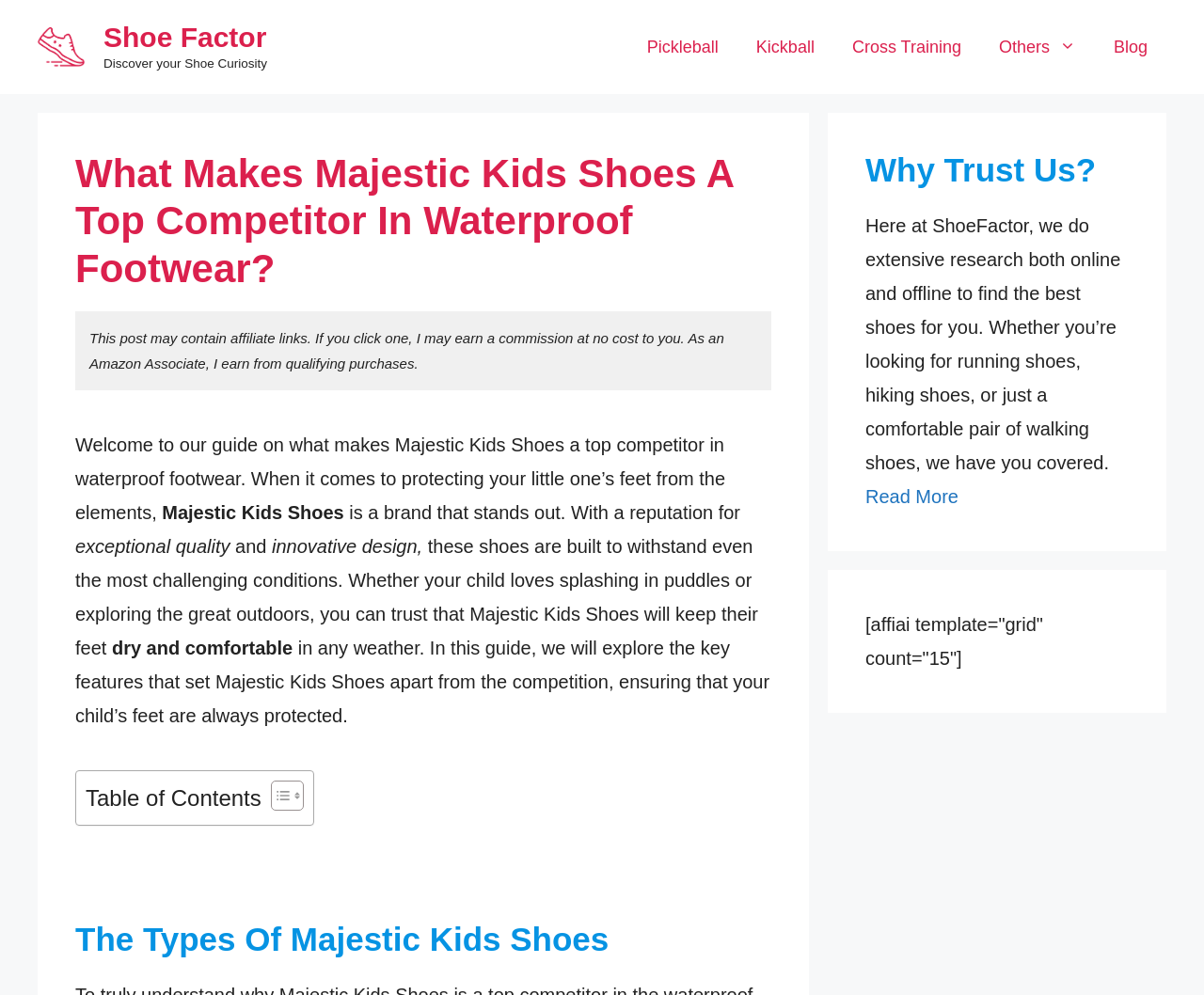Find the bounding box of the web element that fits this description: "Kickball".

[0.612, 0.019, 0.692, 0.076]